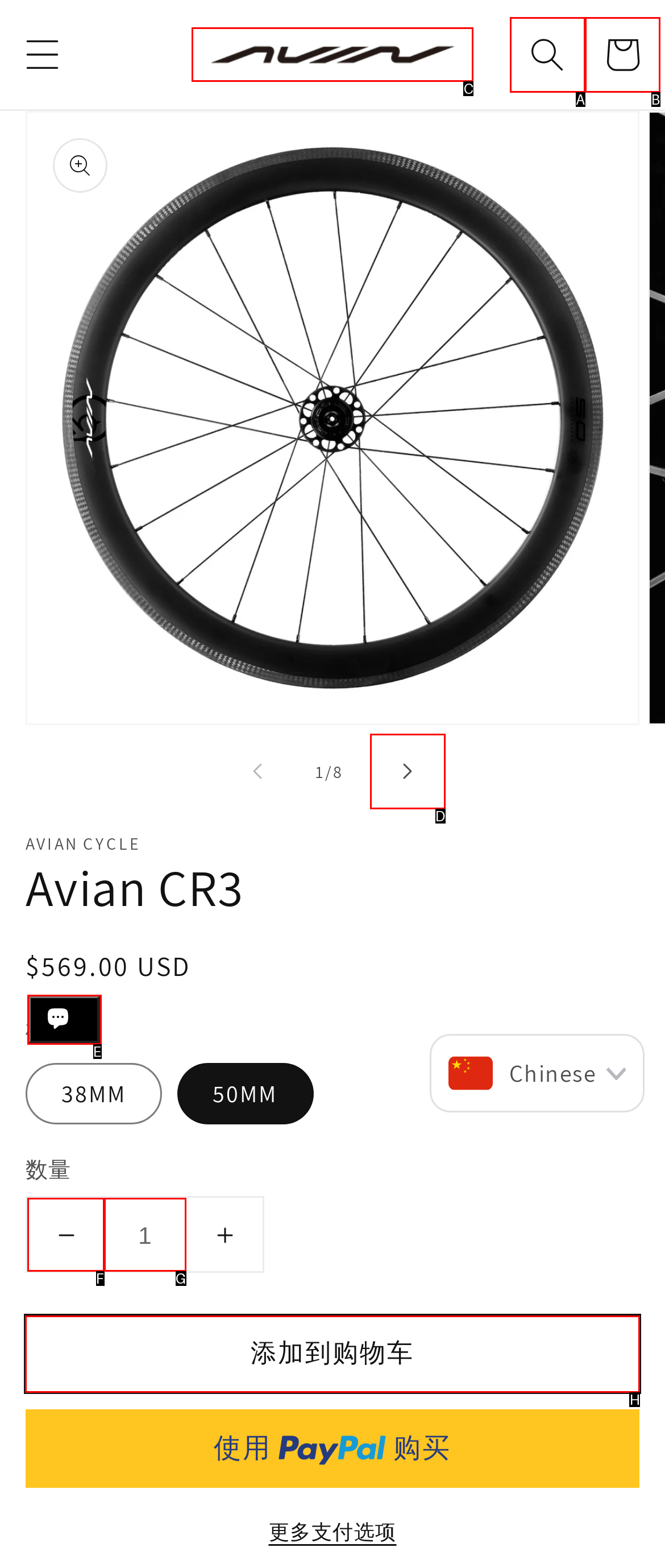Indicate the UI element to click to perform the task: Add to shopping cart. Reply with the letter corresponding to the chosen element.

H